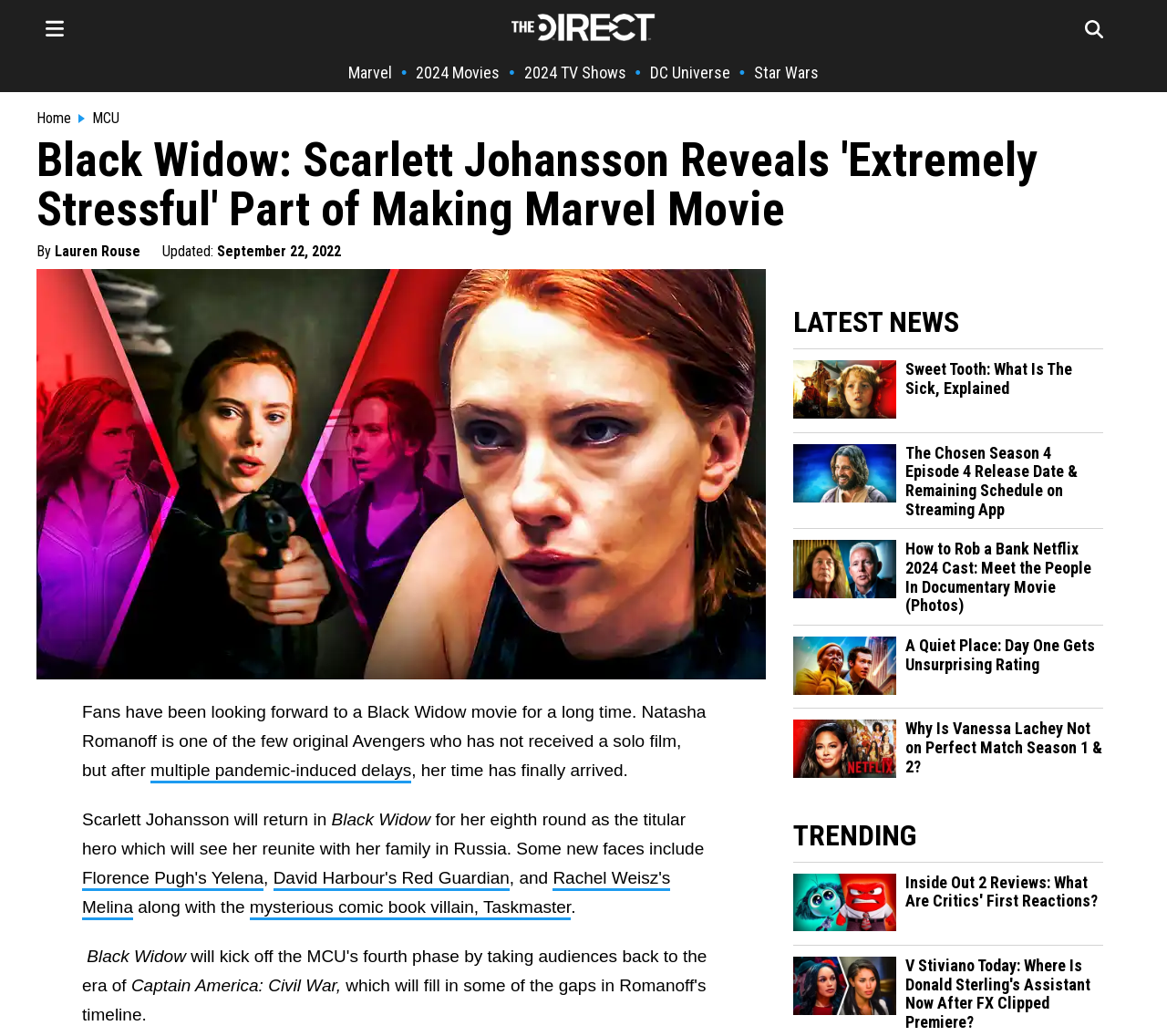Who is the director of the Black Widow movie?
Please give a detailed and elaborate explanation in response to the question.

The meta description of the webpage mentions that Scarlett Johansson and director Cate Shortland have explained some of the most stressful aspects of crafting Natasha Romanoff's solo film, which implies that Cate Shortland is the director of the Black Widow movie.